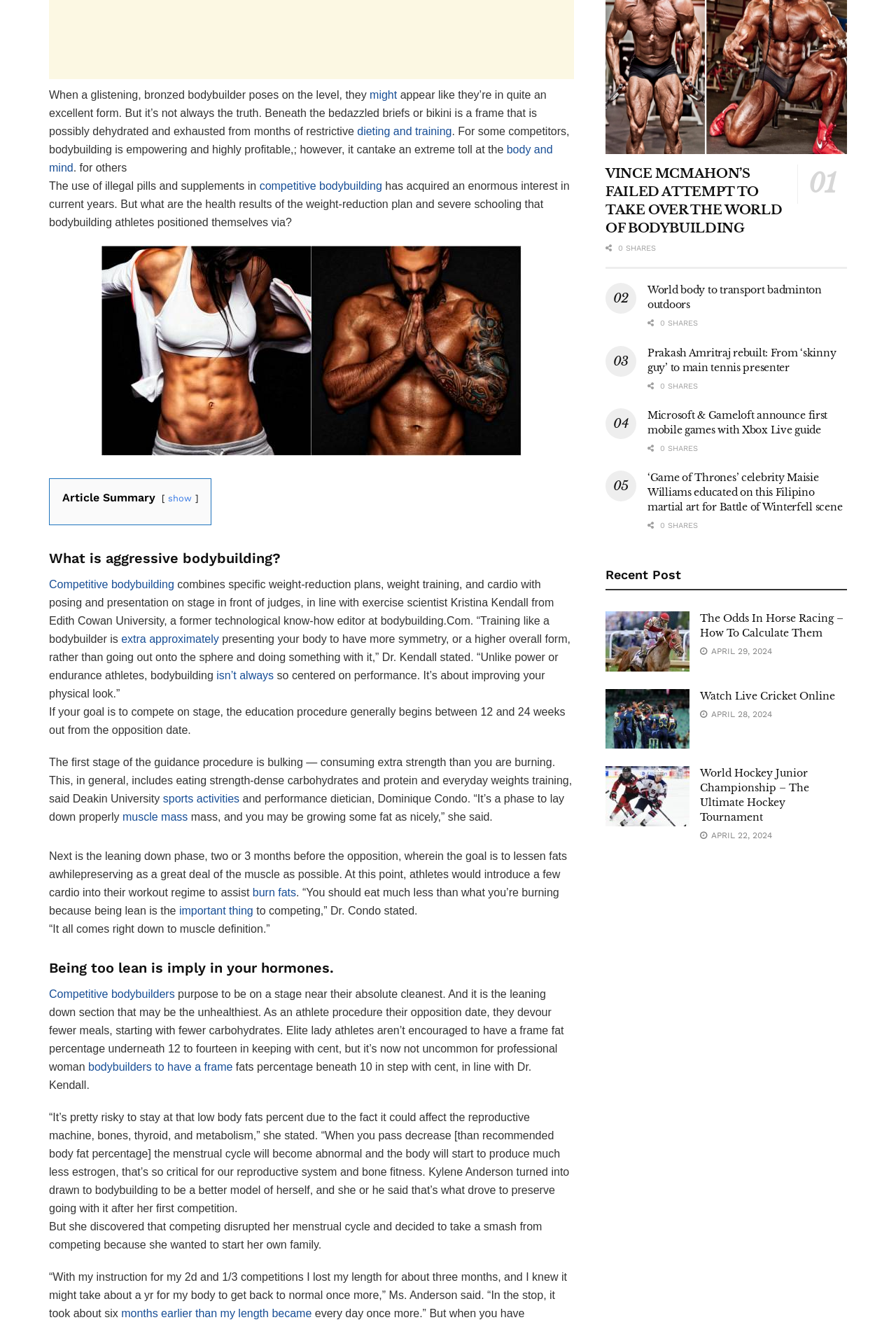Find the bounding box coordinates for the HTML element described as: "bodybuilders to have a frame". The coordinates should consist of four float values between 0 and 1, i.e., [left, top, right, bottom].

[0.098, 0.799, 0.26, 0.808]